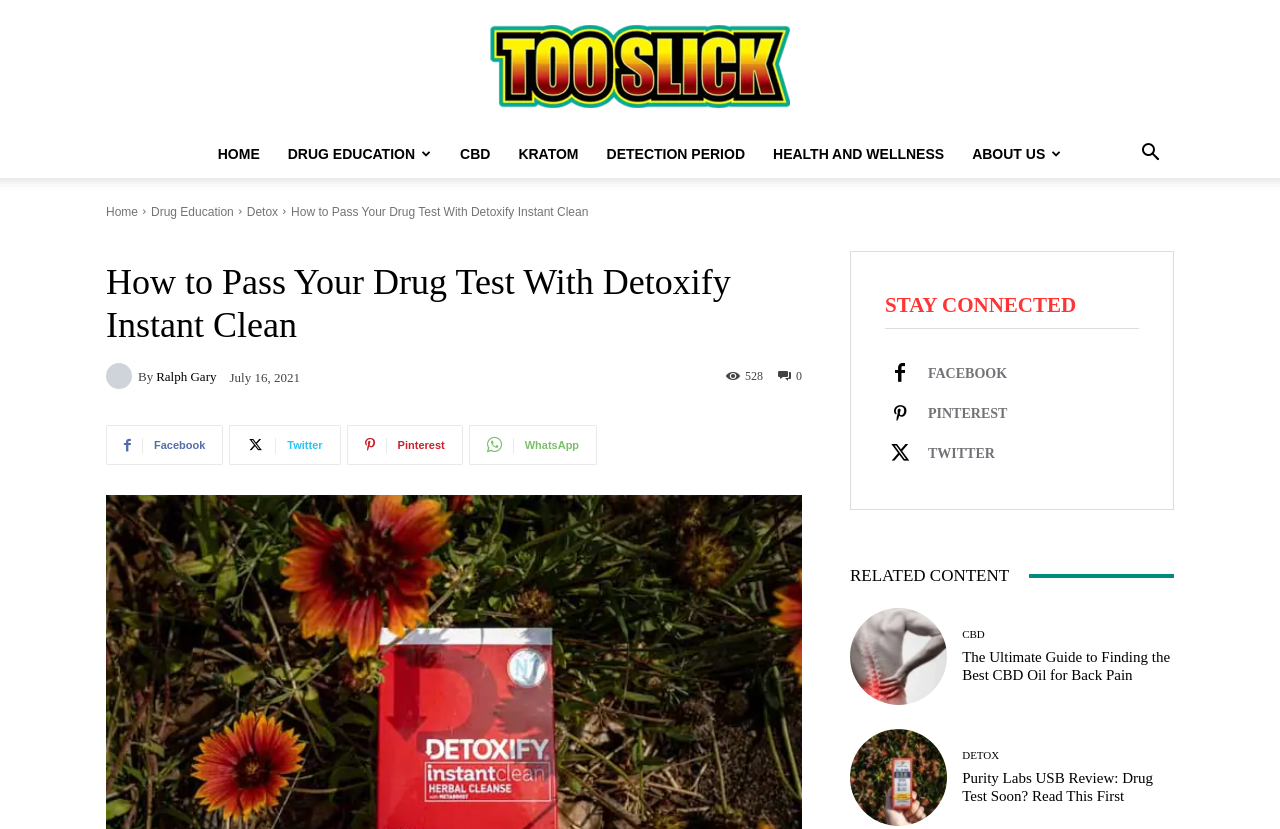How many comments does the article have?
Relying on the image, give a concise answer in one word or a brief phrase.

528